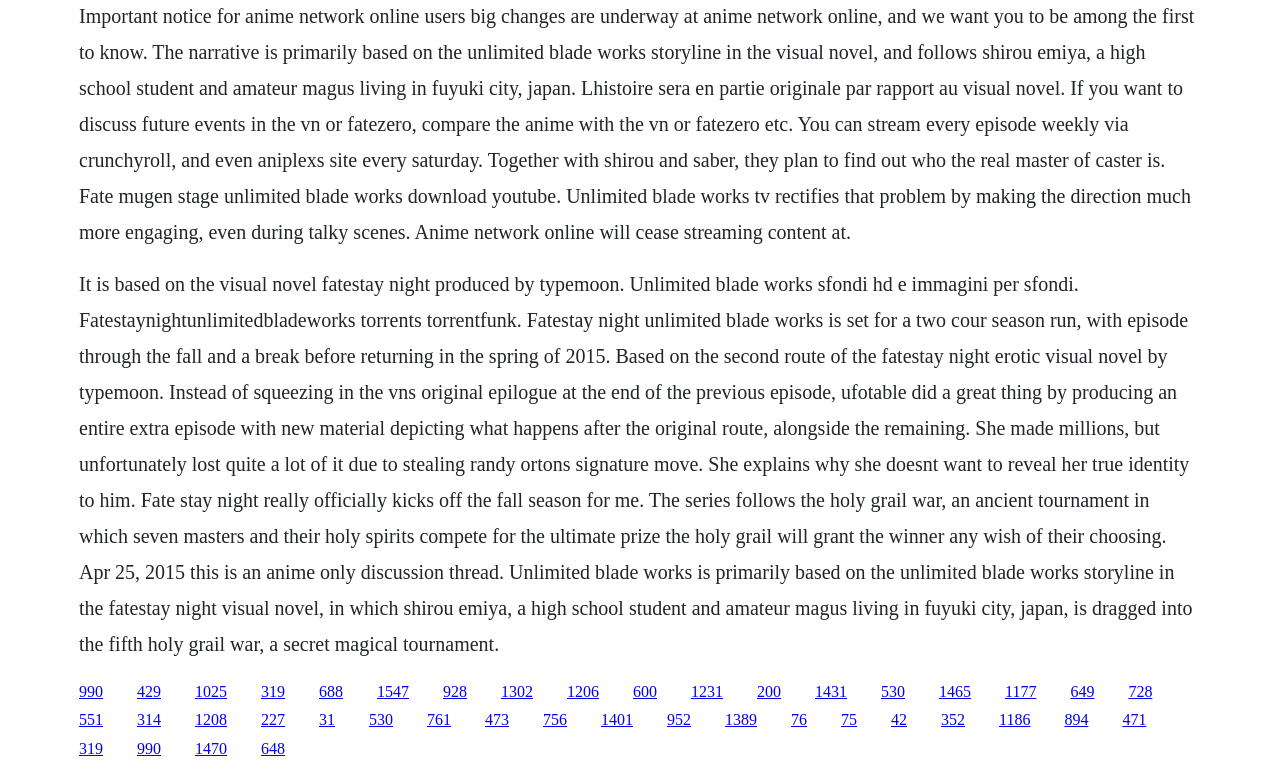What is the name of the high school student mentioned on the webpage?
Answer the question with a thorough and detailed explanation.

The webpage mentions a high school student named Shirou Emiya, who is a main character in the 'Fate Stay Night' series. The text describes him as an amateur magus living in Fuyuki City, Japan, and involved in the Holy Grail War.